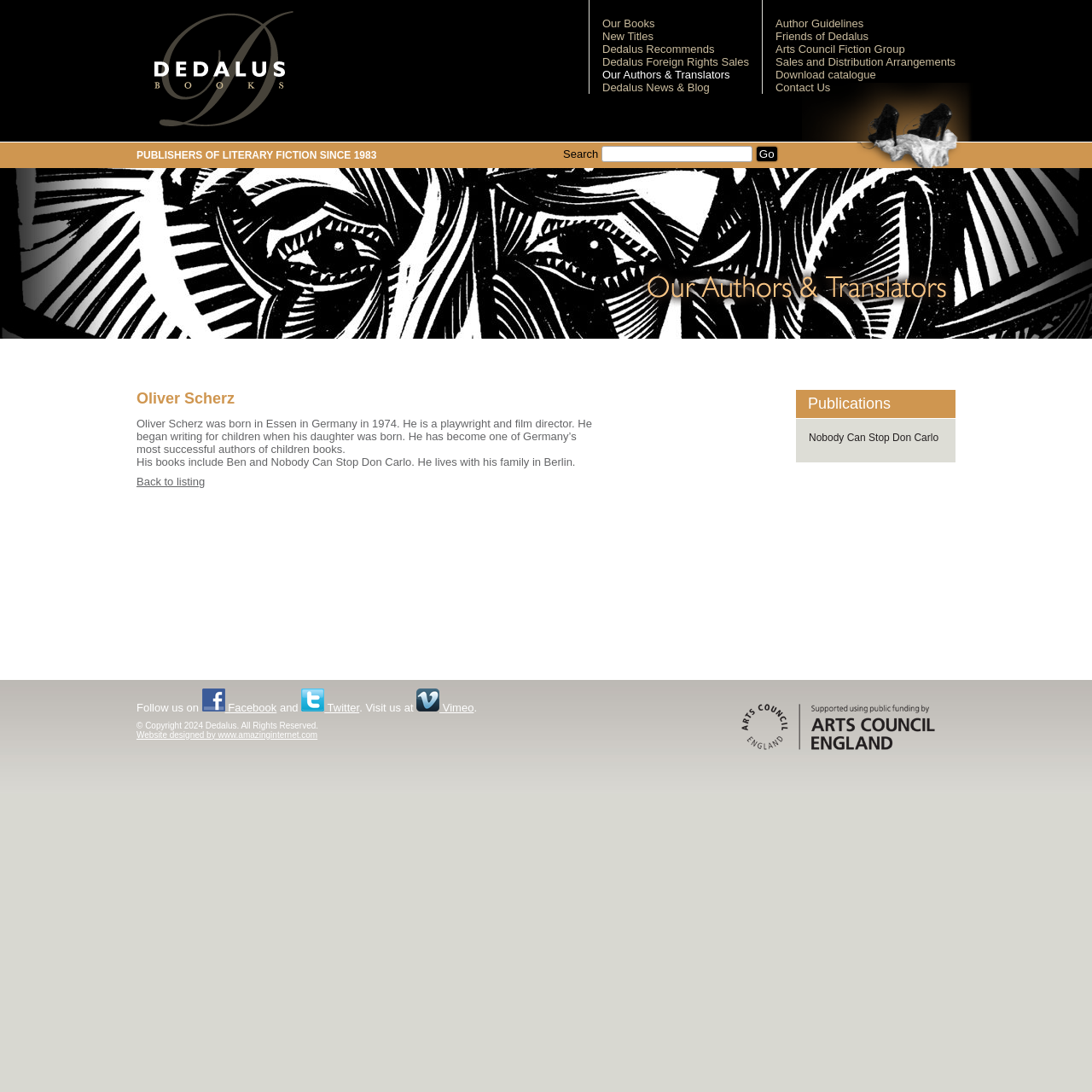Offer a detailed account of what is visible on the webpage.

The webpage is about Dedalus Books, an independent publisher founded in England in 1983. At the top left, there is a logo image of Dedalus Books. Below the logo, there is a heading that reads "PUBLISHERS OF LITERARY FICTION SINCE 1983". 

On the top right, there are several links, including "Our Books", "New Titles", "Dedalus Recommends", and more, which are arranged horizontally. Below these links, there is a search bar with a "Go" button.

The main content of the page is about Oliver Scherz, one of the authors and translators published by Dedalus Books. There is a heading that reads "Oliver Scherz" and a brief biography of him, which mentions that he is a playwright and film director from Germany, and has written several children's books. 

Below the biography, there is a link to "Back to listing" and a section titled "Publications", which lists one of his books, "Nobody Can Stop Don Carlo". 

At the bottom left, there are social media links, including Facebook, Twitter, and Vimeo, along with a copyright notice and a link to the website designer. At the bottom right, there is a link to Arts Council England, accompanied by its logo.